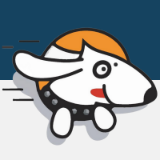Provide a thorough and detailed response to the question by examining the image: 
What is the purpose of the logo?

The logo embodies the spirit of fun and companionship associated with dog walking services, reflecting a sense of safety and visibility that is particularly important for nighttime outings.